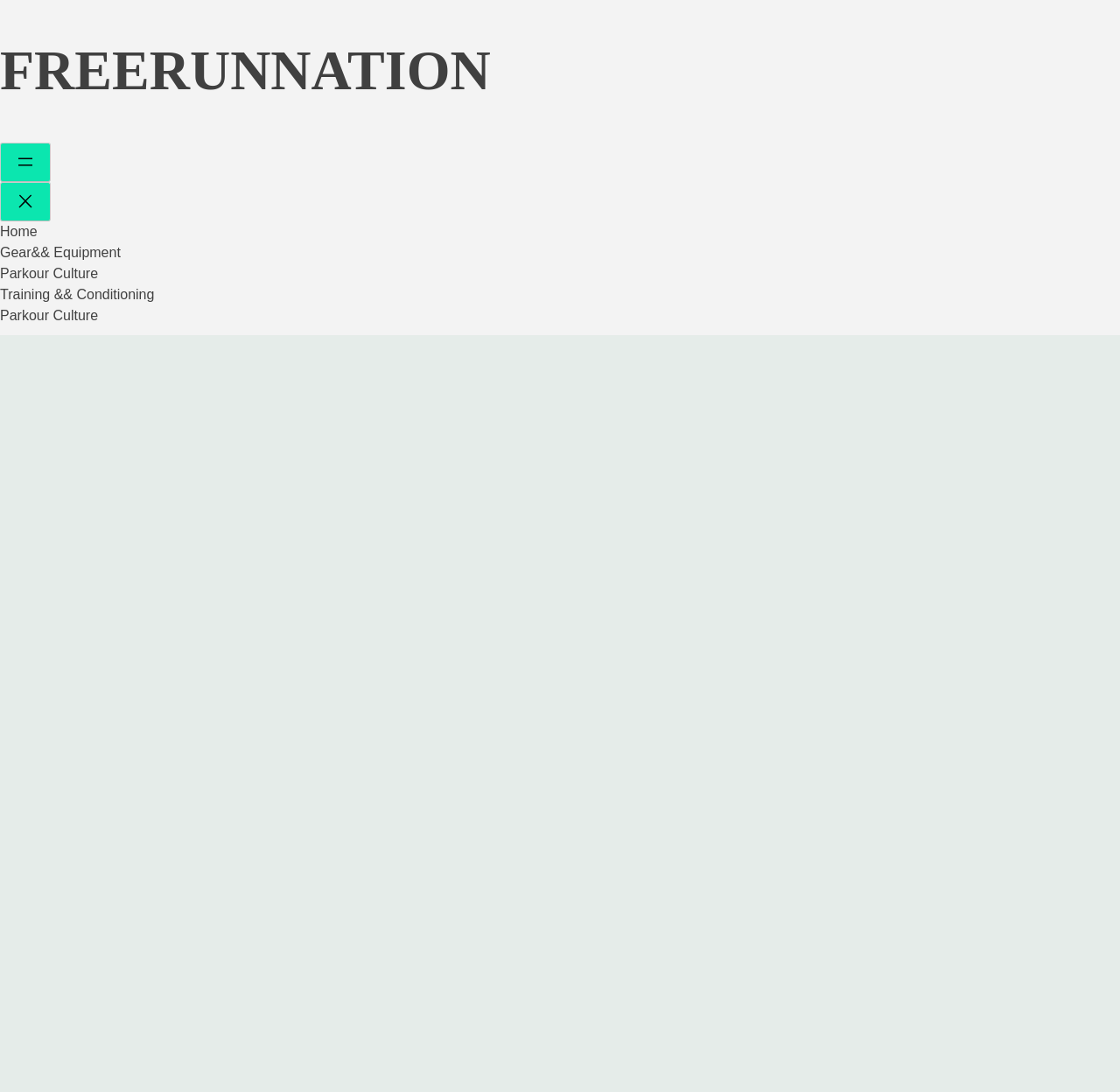What is the purpose of the 'Close menu' button?
Refer to the image and answer the question using a single word or phrase.

To close the menu